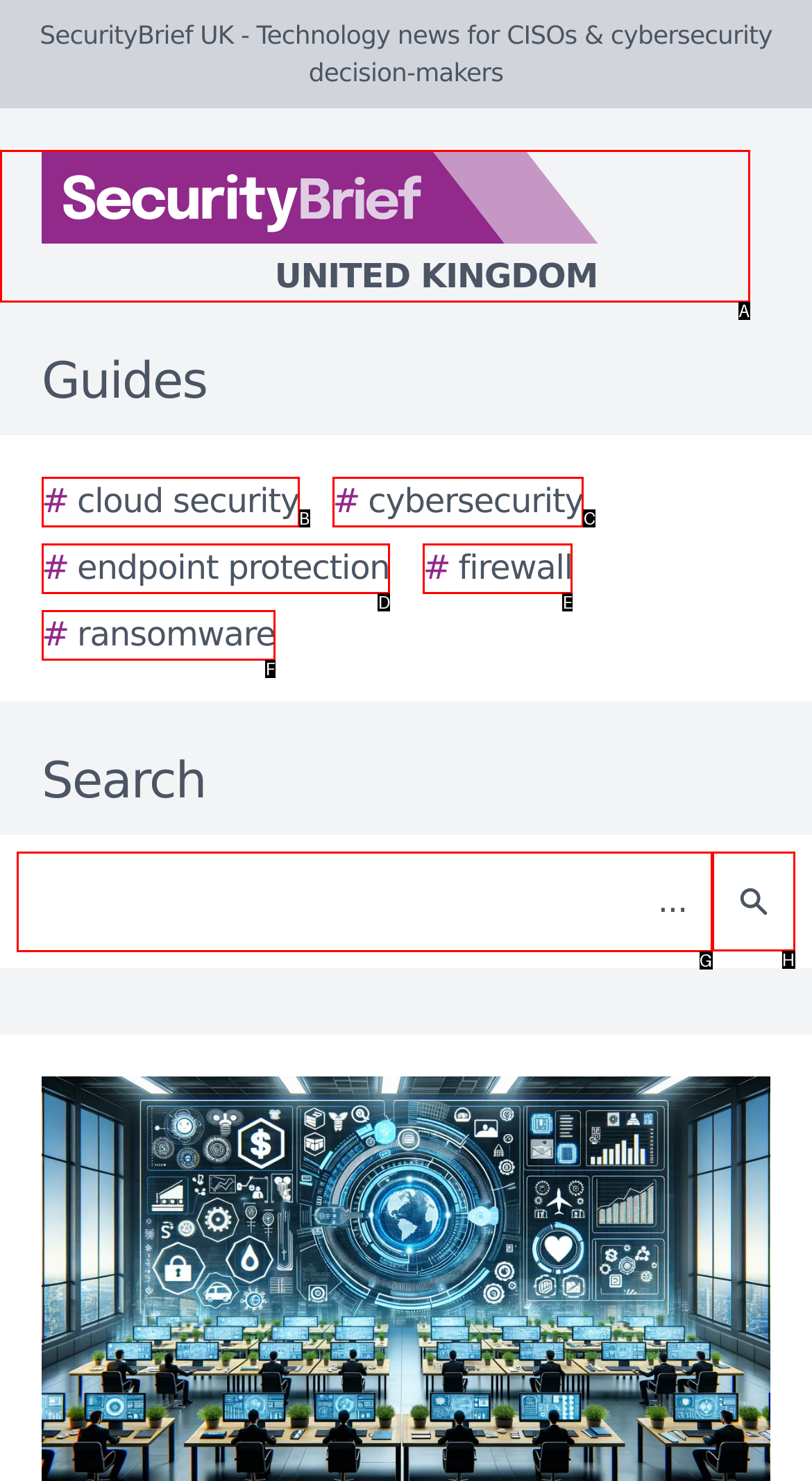Which letter corresponds to the correct option to complete the task: View previous post about Wapping?
Answer with the letter of the chosen UI element.

None